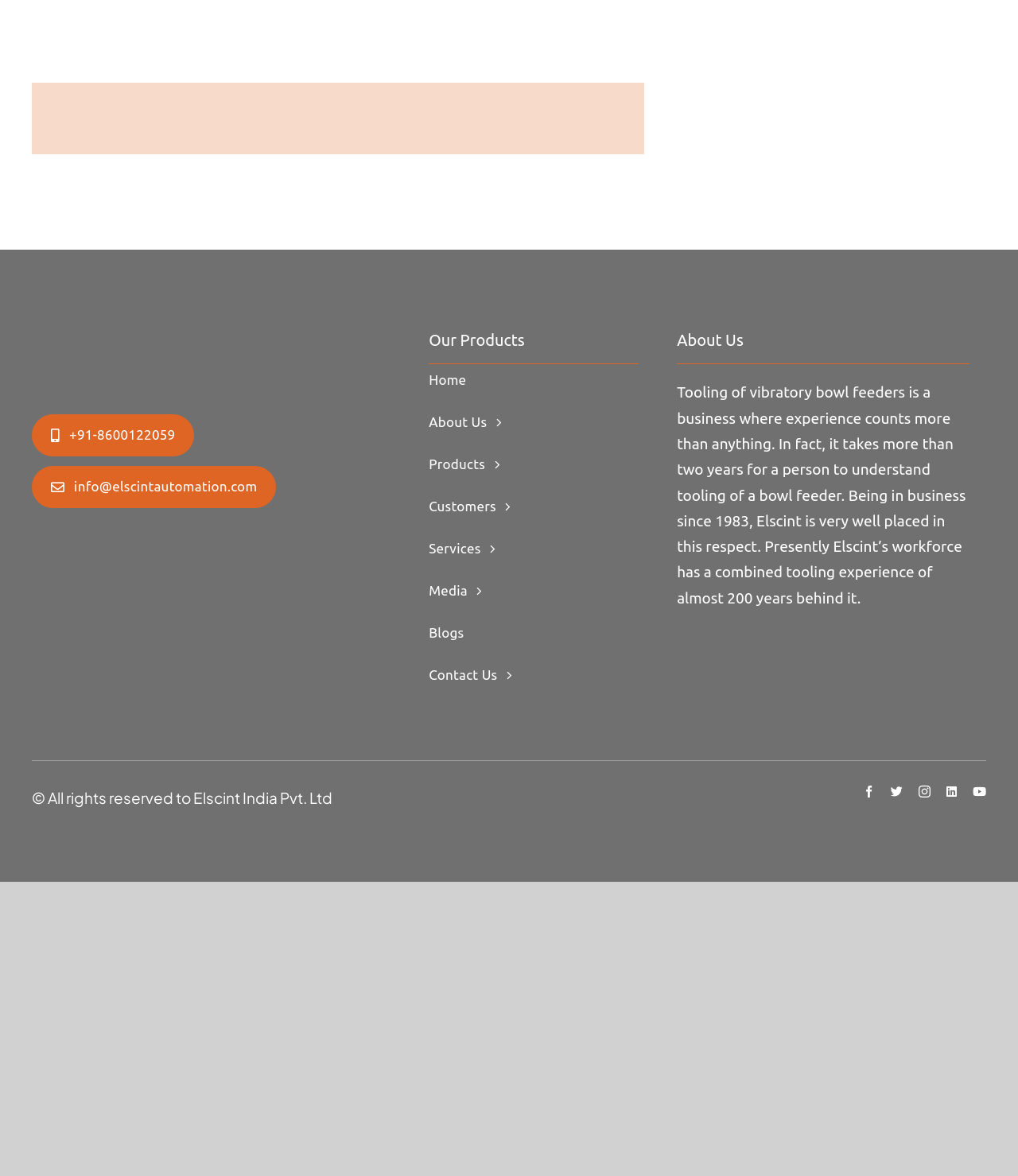Please analyze the image and provide a thorough answer to the question:
What social media platforms does Elscint have?

The social media platforms can be found in the bottom right corner of the webpage, represented by link elements with the text 'facebook', 'twitter', 'instagram', 'linkedin', and 'youtube'.